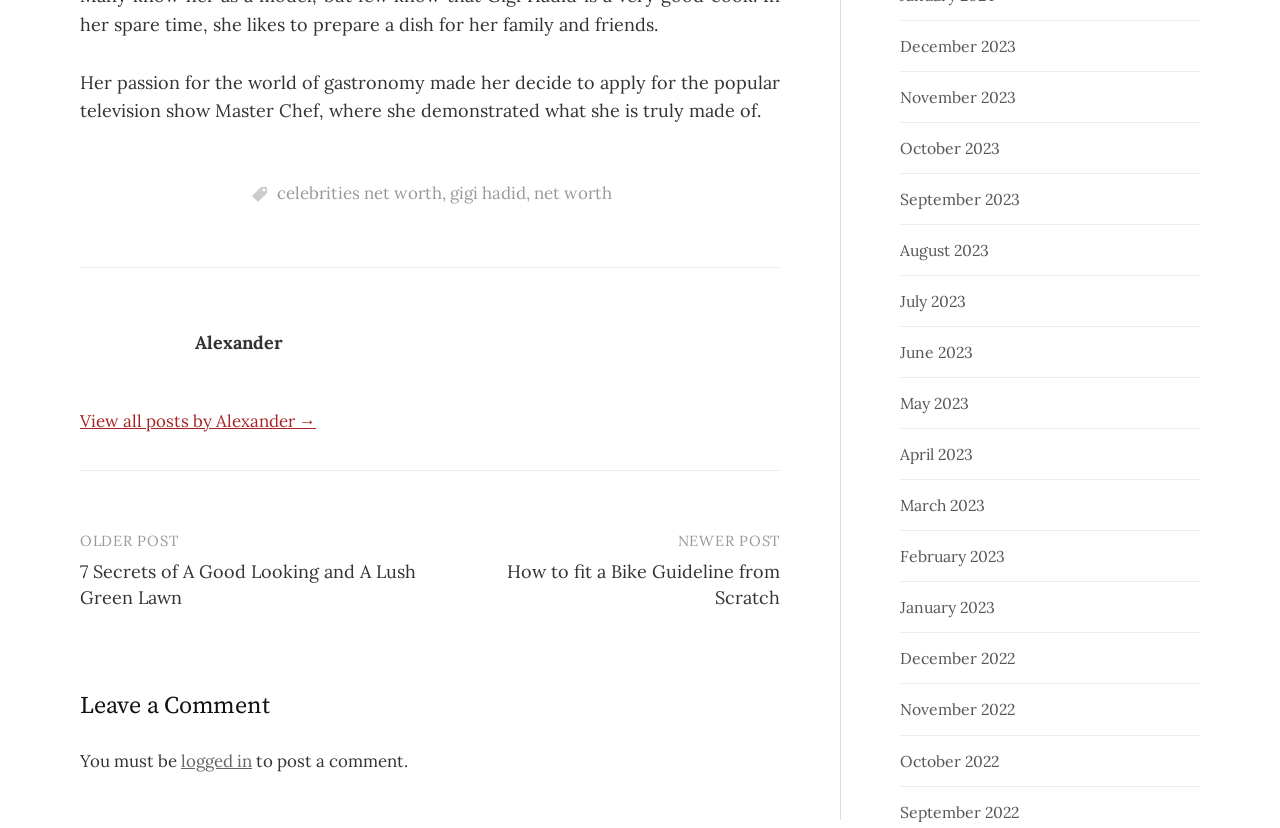How many months are listed in the archive links?
Answer the question with a detailed and thorough explanation.

The archive links are located on the right side of the webpage. There are 15 months listed, ranging from December 2022 to December 2023.